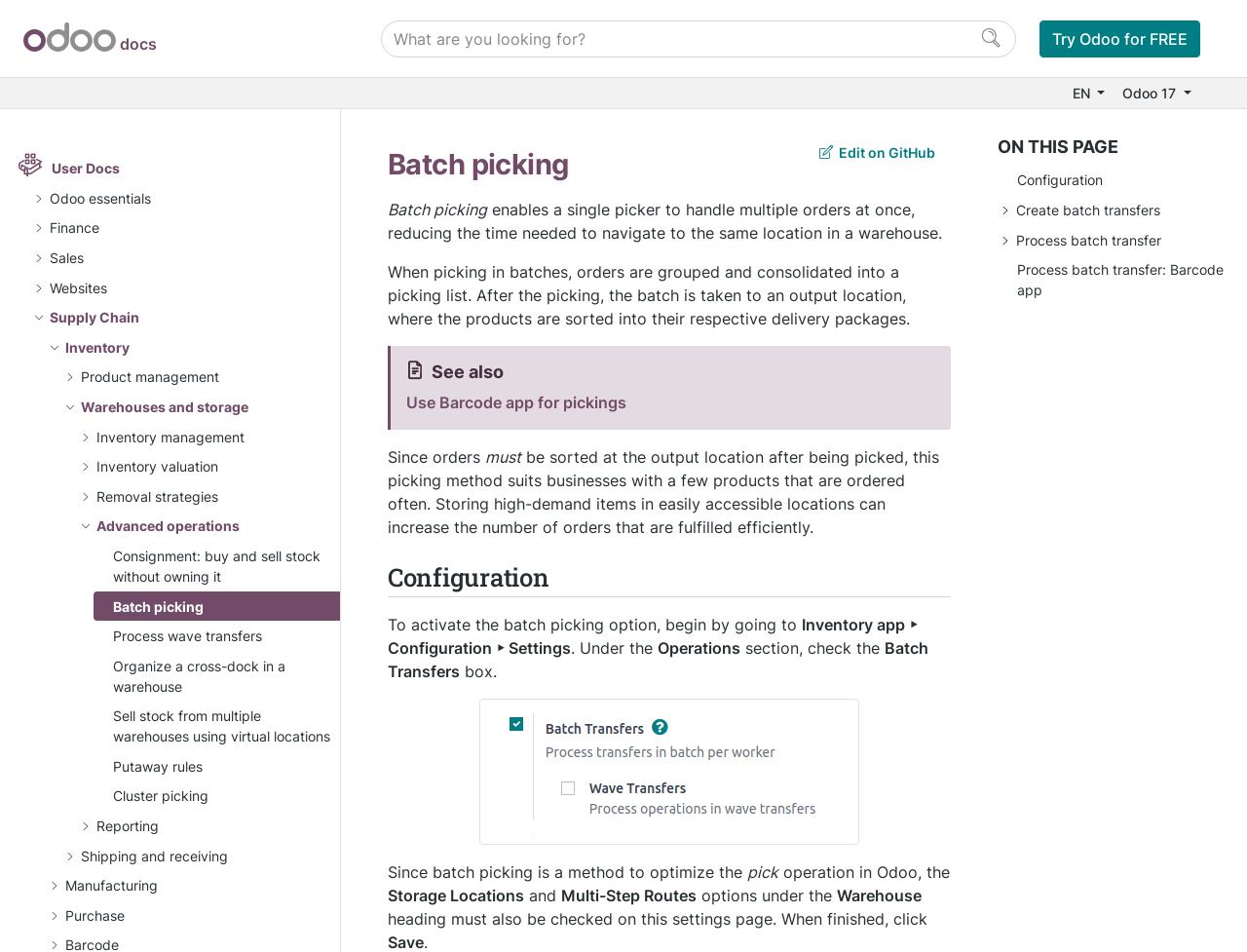Using floating point numbers between 0 and 1, provide the bounding box coordinates in the format (top-left x, top-left y, bottom-right x, bottom-right y). Locate the UI element described here: parent_node: 1

None